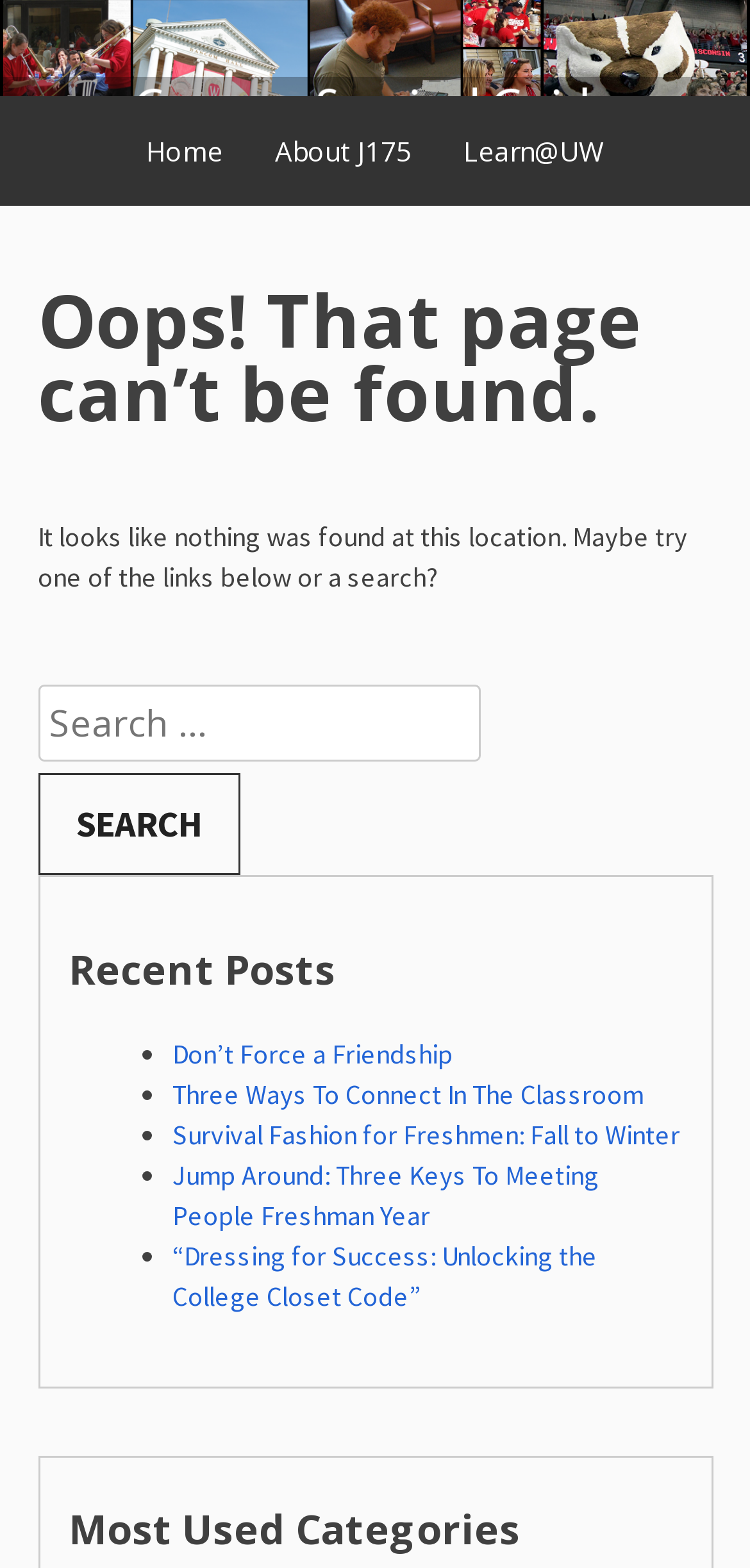Describe the entire webpage, focusing on both content and design.

This webpage displays a "Page not found" error message. At the top, there is a primary navigation menu with three links: "Home", "About J175", and "Learn@UW". Below the navigation menu, a large heading reads "Oops! That page can’t be found." followed by a paragraph of text explaining that nothing was found at the current location and suggesting to try one of the links below or a search.

On the left side of the page, there is a search box with a label "Search for:" and a "Search" button. Below the search box, there is a section titled "Recent Posts" with five links to recent articles, each preceded by a bullet point. The article titles include "Don’t Force a Friendship", "Three Ways To Connect In The Classroom", "Survival Fashion for Freshmen: Fall to Winter", "Jump Around: Three Keys To Meeting People Freshman Year", and "“Dressing for Success: Unlocking the College Closet Code”".

At the bottom of the page, there is a section titled "Most Used Categories".